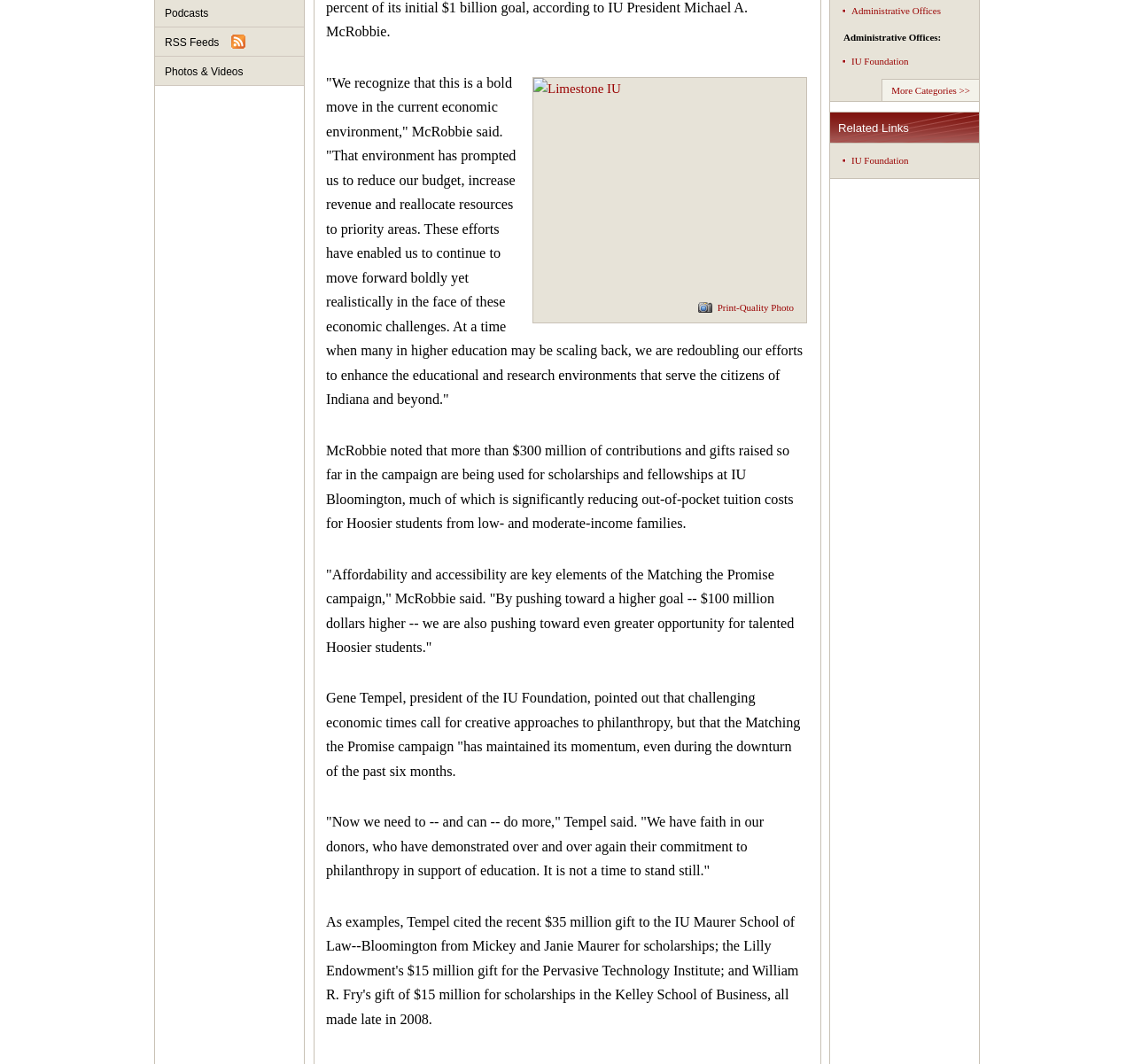From the webpage screenshot, predict the bounding box coordinates (top-left x, top-left y, bottom-right x, bottom-right y) for the UI element described here: More Categories >>

[0.778, 0.074, 0.863, 0.095]